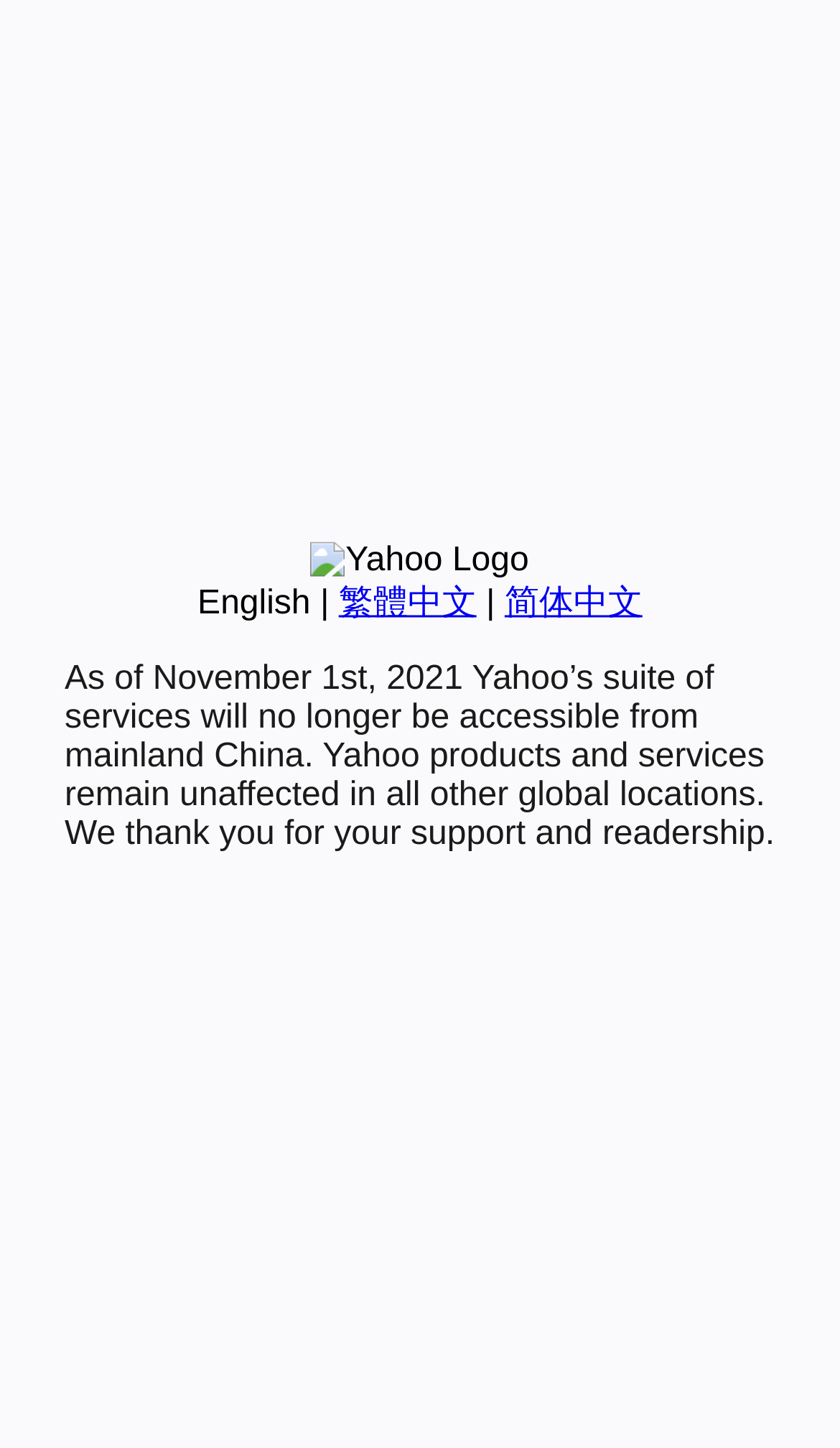Identify the bounding box coordinates for the UI element described as: "English". The coordinates should be provided as four floats between 0 and 1: [left, top, right, bottom].

[0.235, 0.404, 0.37, 0.429]